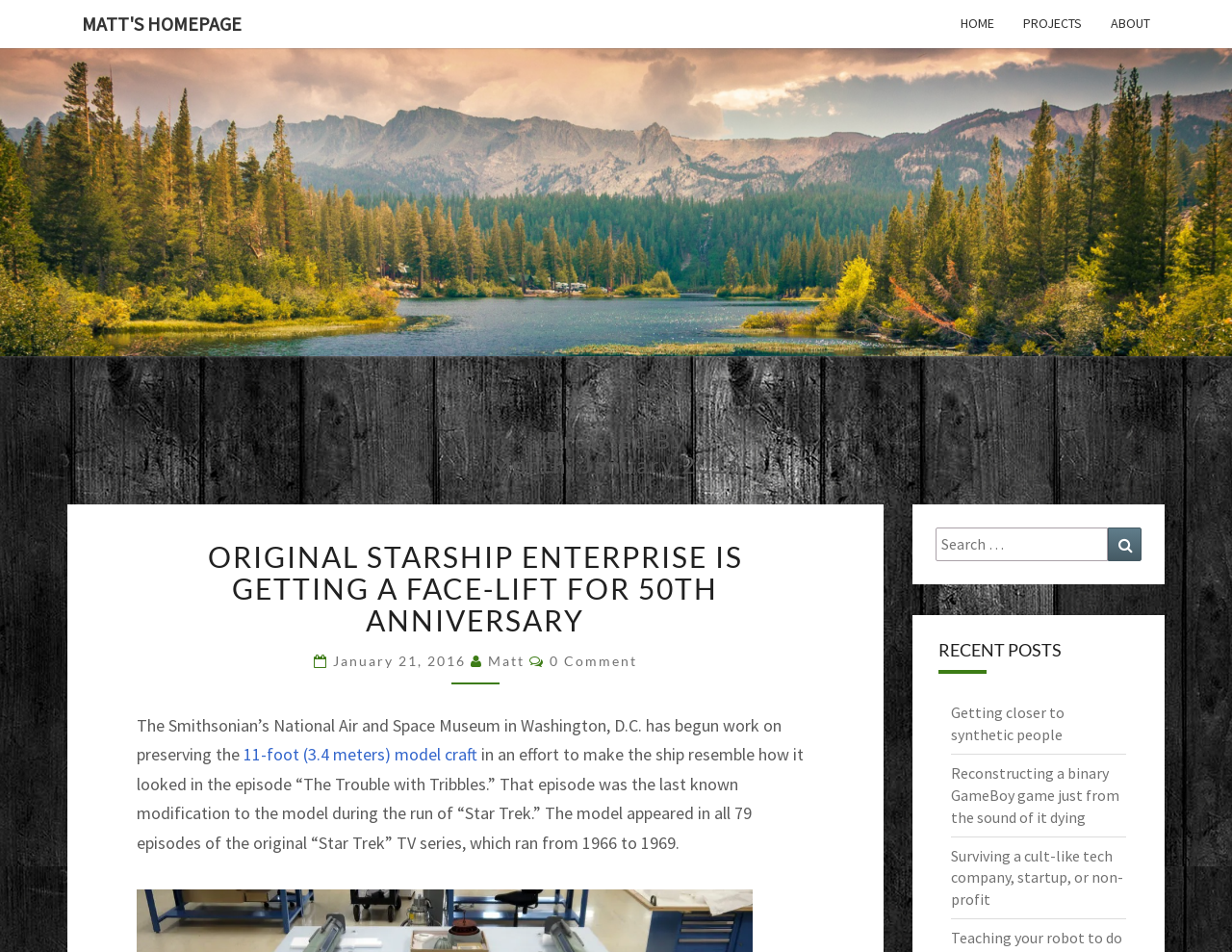What is the name of the website?
Based on the image, respond with a single word or phrase.

Matt's Homepage